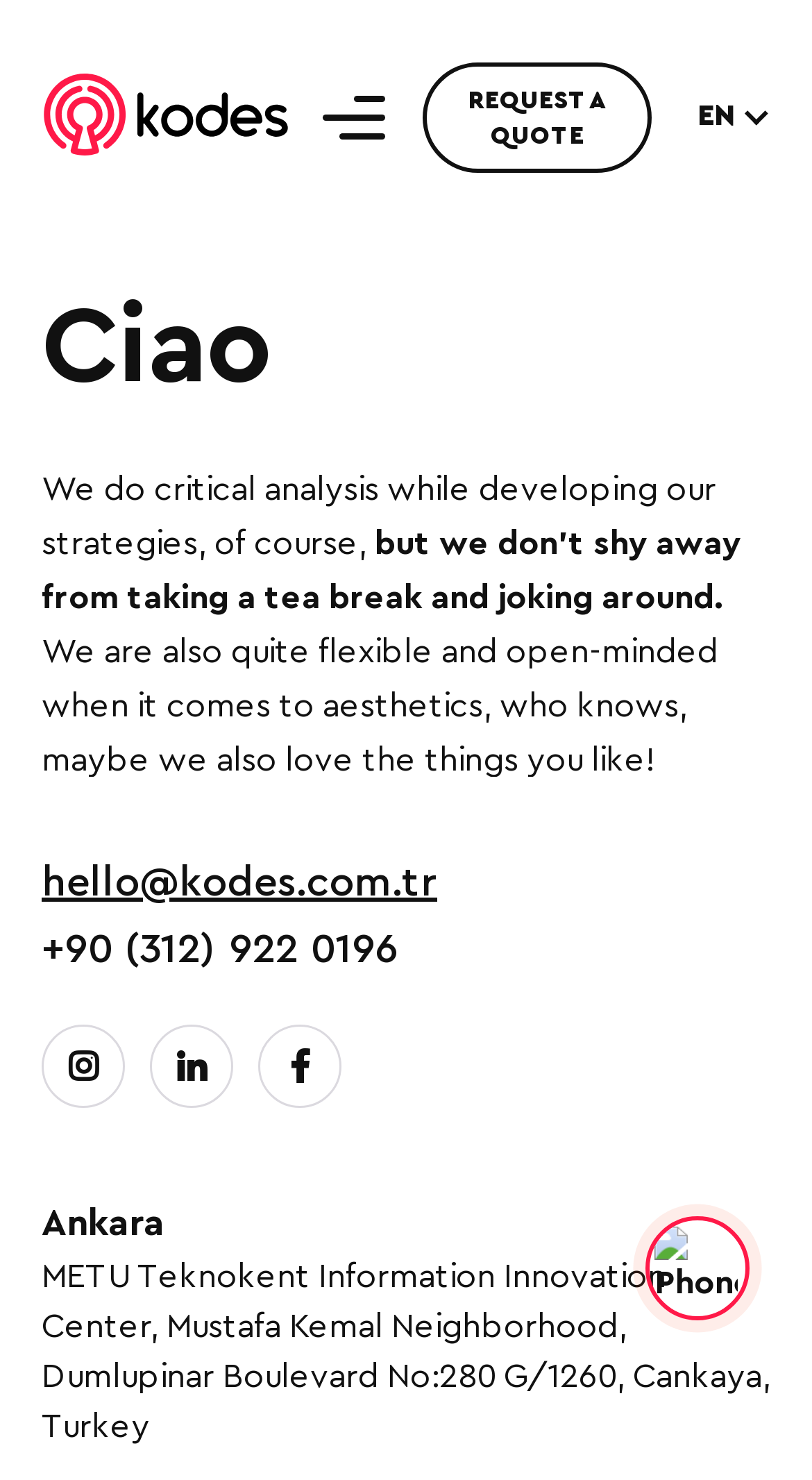How many languages are supported?
Provide a detailed answer to the question, using the image to inform your response.

The combobox element with the text 'EN' suggests that only one language, English, is currently supported.